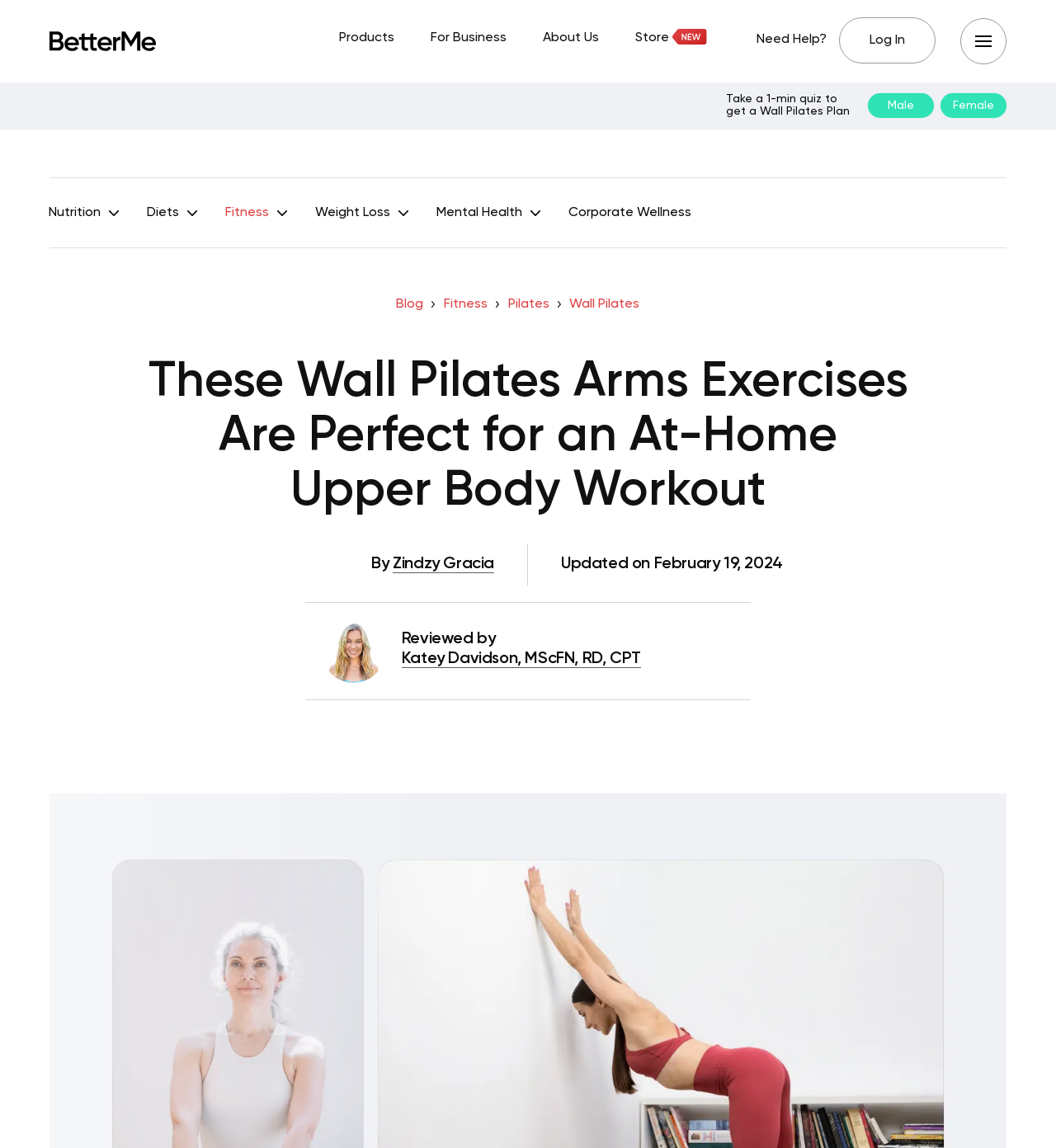Create an elaborate caption that covers all aspects of the webpage.

This webpage is about Wall Pilates arms exercises for an at-home upper body workout. At the top left, there is a link to "BetterMe Blog" accompanied by an image. To the right, there are several links to different sections of the website, including "Products", "For Business", "About Us", and "Store". On the top right, there is a "Log In" link and a button. 

Below the top navigation, there is a call-to-action to take a 1-minute quiz to get a Wall Pilates plan. Next to it, there are two links to select a gender, "Male" or "Female". 

The main content area is divided into two sections. On the left, there is a table of links to various topics, including "Nutrition", "Diets", "Fitness", "Weight Loss", "Mental Health", and "Corporate Wellness". On the right, there is a heading that summarizes the content of the page, followed by the author's name and the date of update. Below the heading, there is an image of Katey Davidson, a reviewer of the content, along with a link to her profile.

At the bottom of the page, there are more links to related topics, including "Blog", "Fitness", "Pilates", and "Wall Pilates".